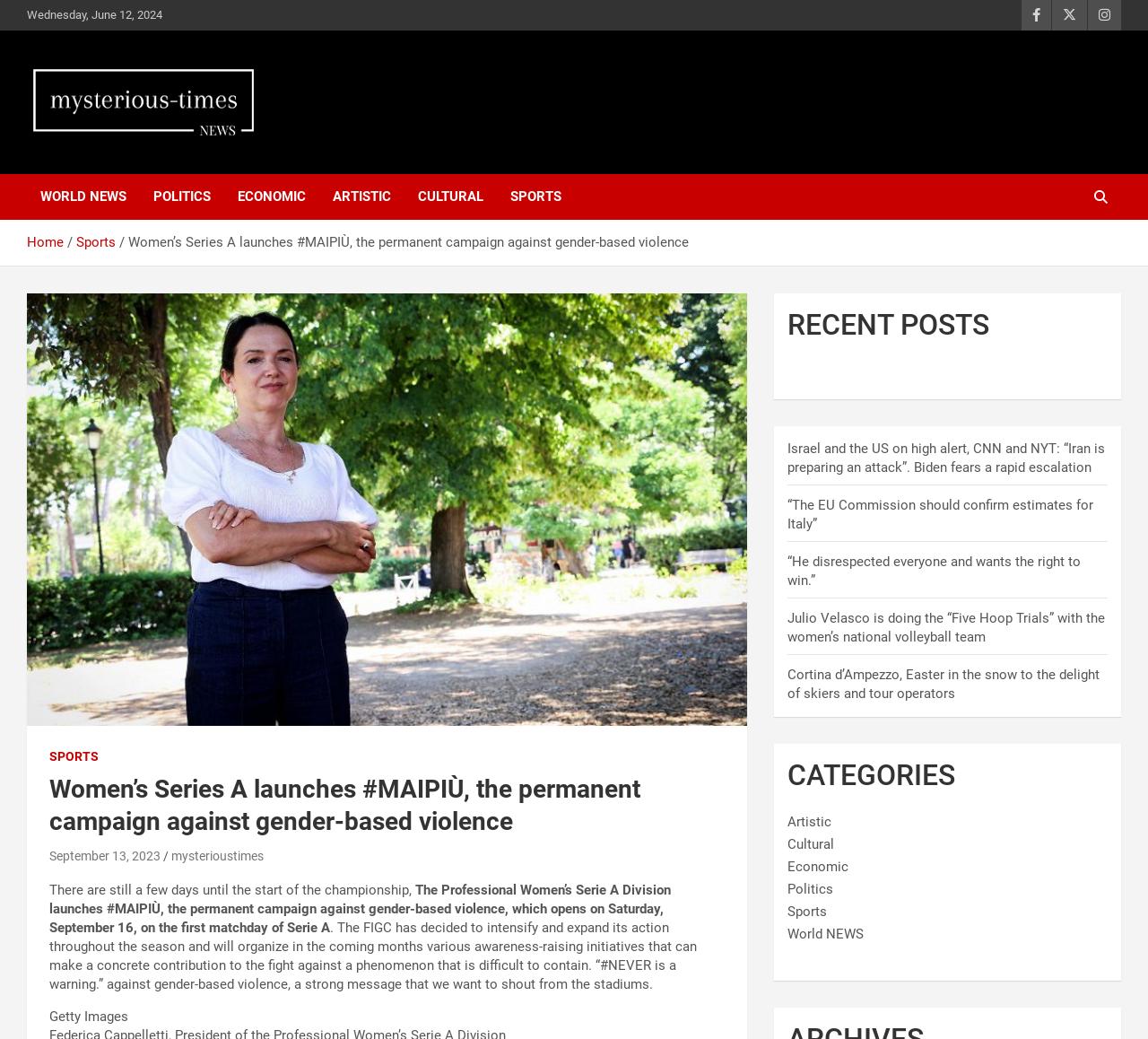Identify the bounding box coordinates of the HTML element based on this description: "September 13, 2023".

[0.043, 0.817, 0.14, 0.83]